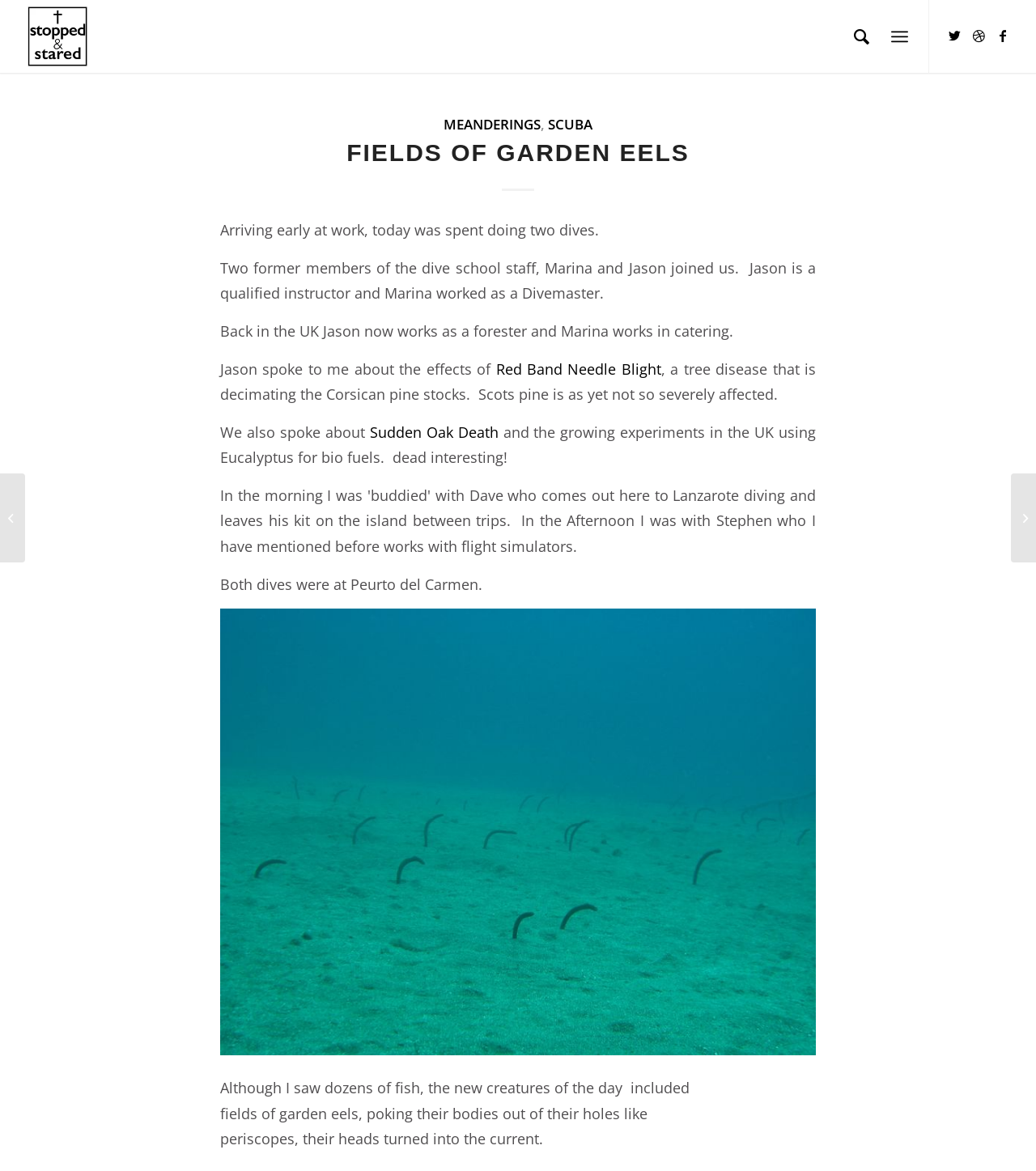Please provide a detailed answer to the question below based on the screenshot: 
What is the name of the disease affecting Corsican pine stocks?

The text mentions that Jason spoke to the author about the effects of Red Band Needle Blight, a tree disease that is decimating the Corsican pine stocks.